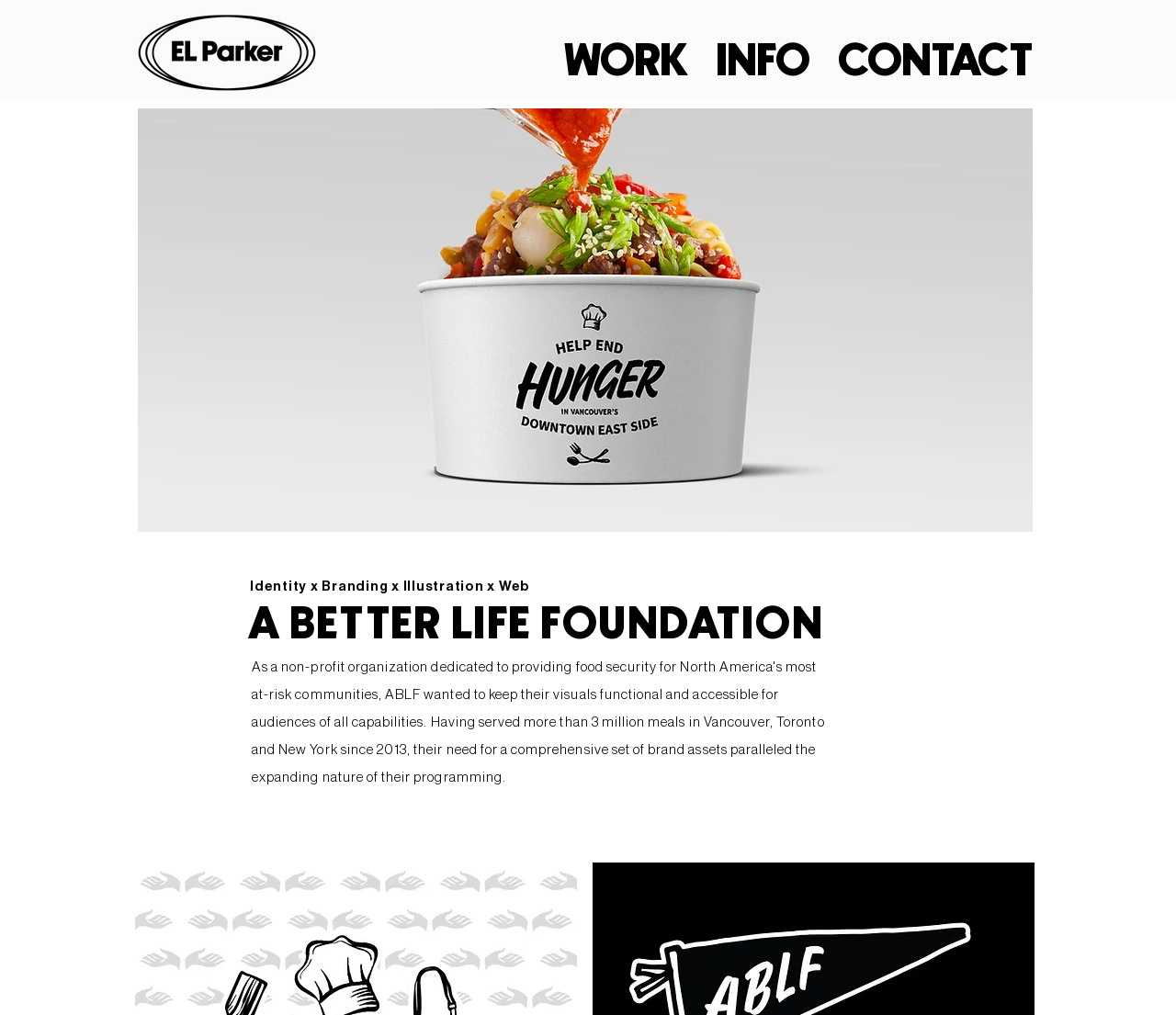How many meals has ABLF served since 2013?
Look at the image and answer with only one word or phrase.

more than 3 million